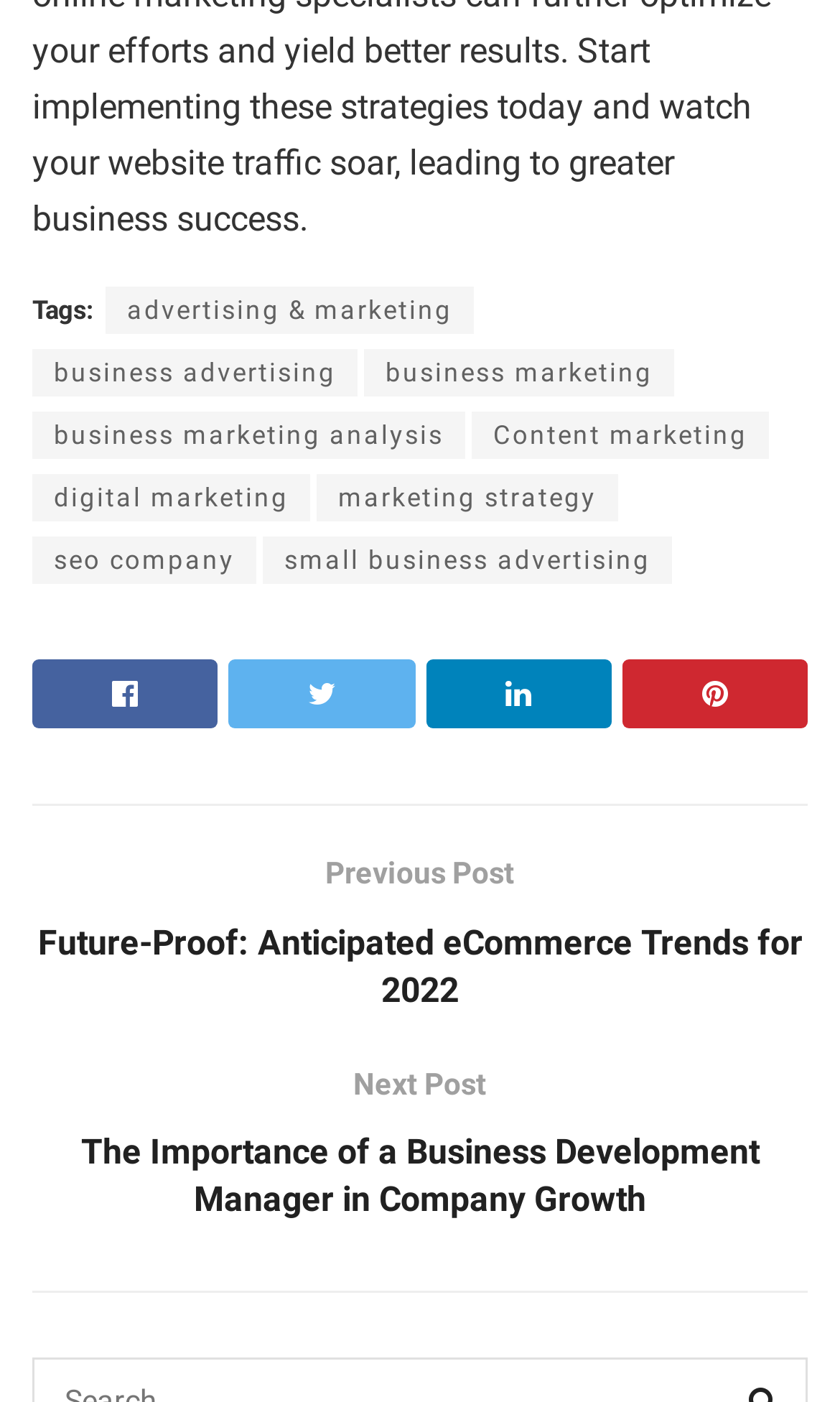Use a single word or phrase to answer the question: What is the topic of the next post?

Business Development Manager